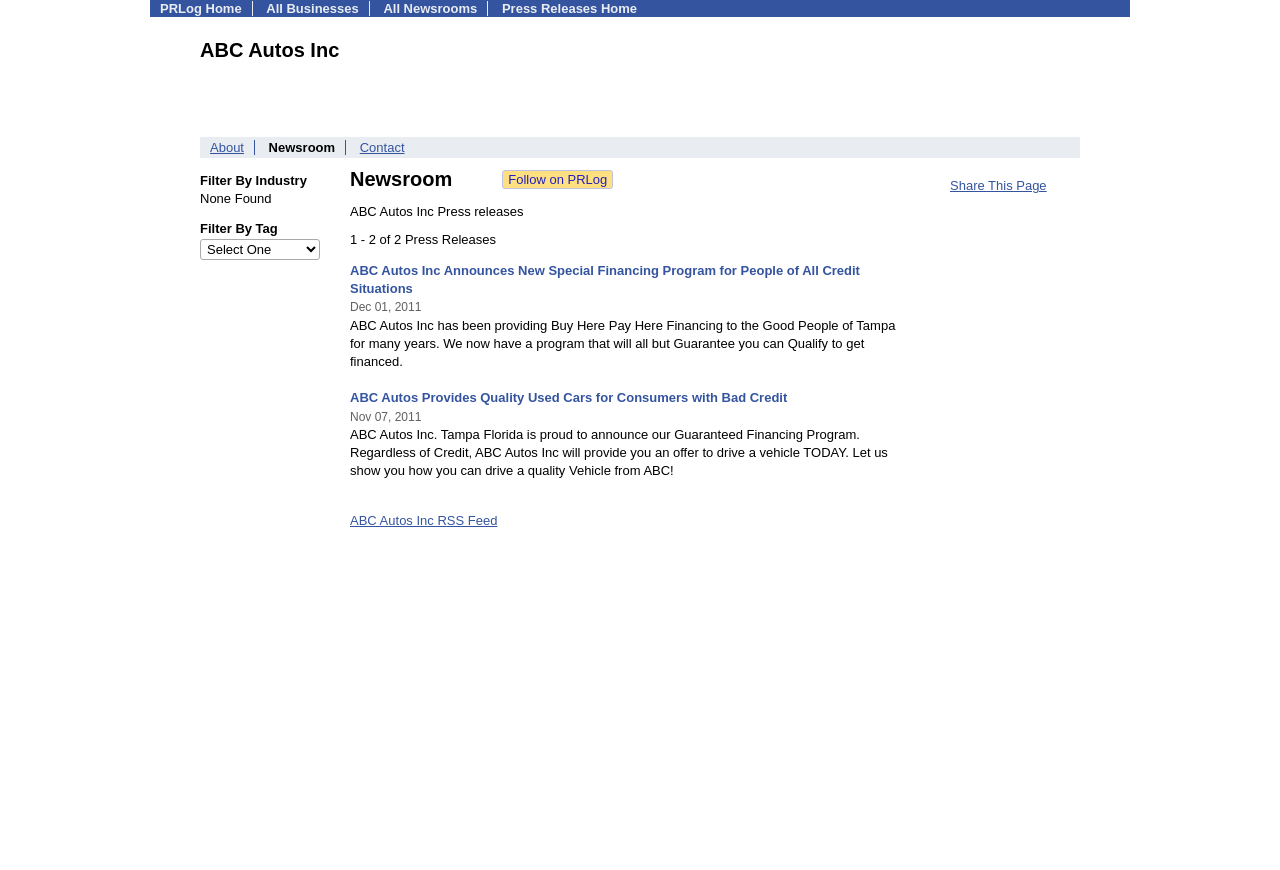How many news items does ABC Autos Inc have?
We need a detailed and exhaustive answer to the question. Please elaborate.

The number of news items can be found in the meta description of the webpage, which states 'ABC Autos Inc has 2 news items'.